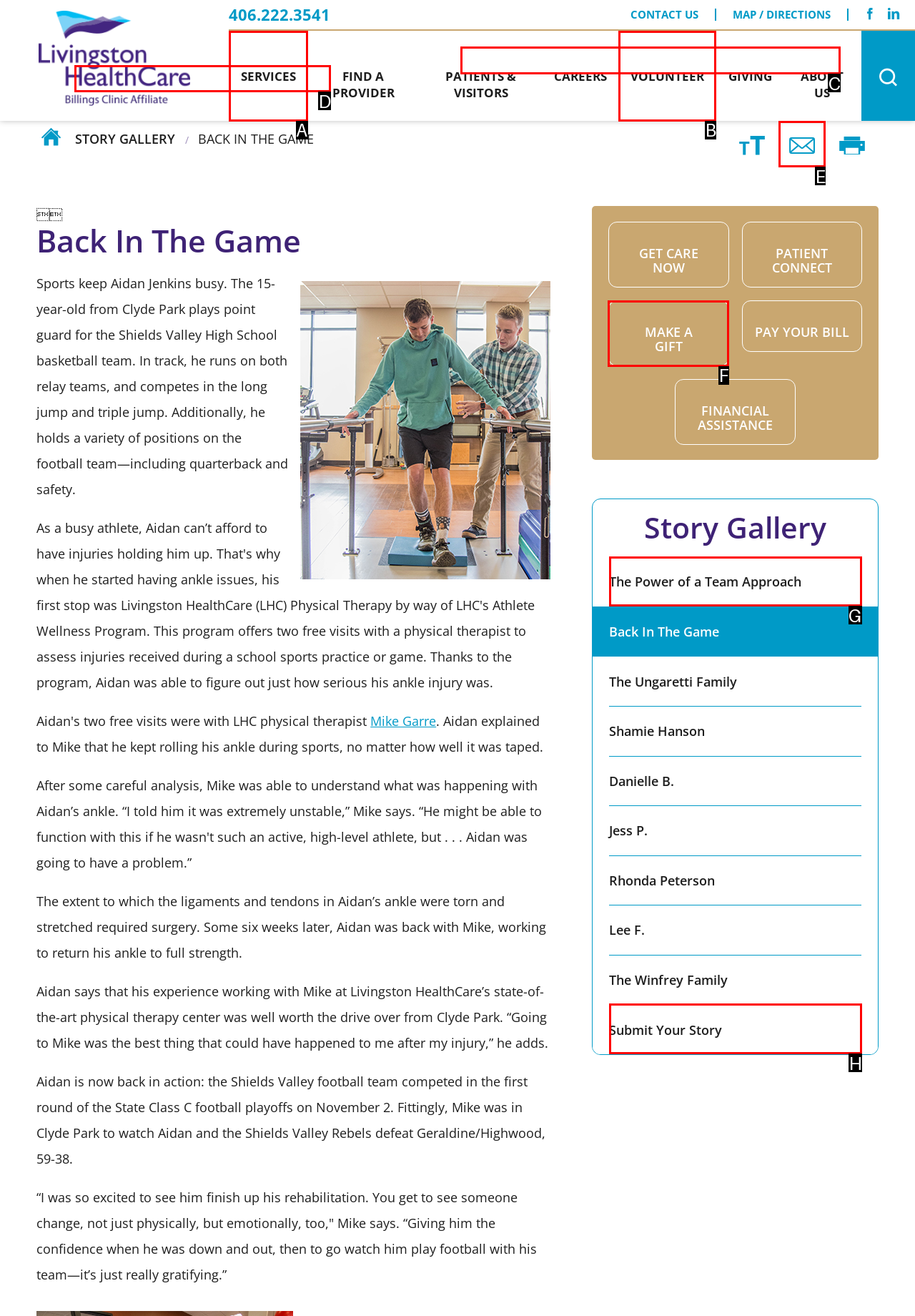What letter corresponds to the UI element to complete this task: Submit Your Story
Answer directly with the letter.

H